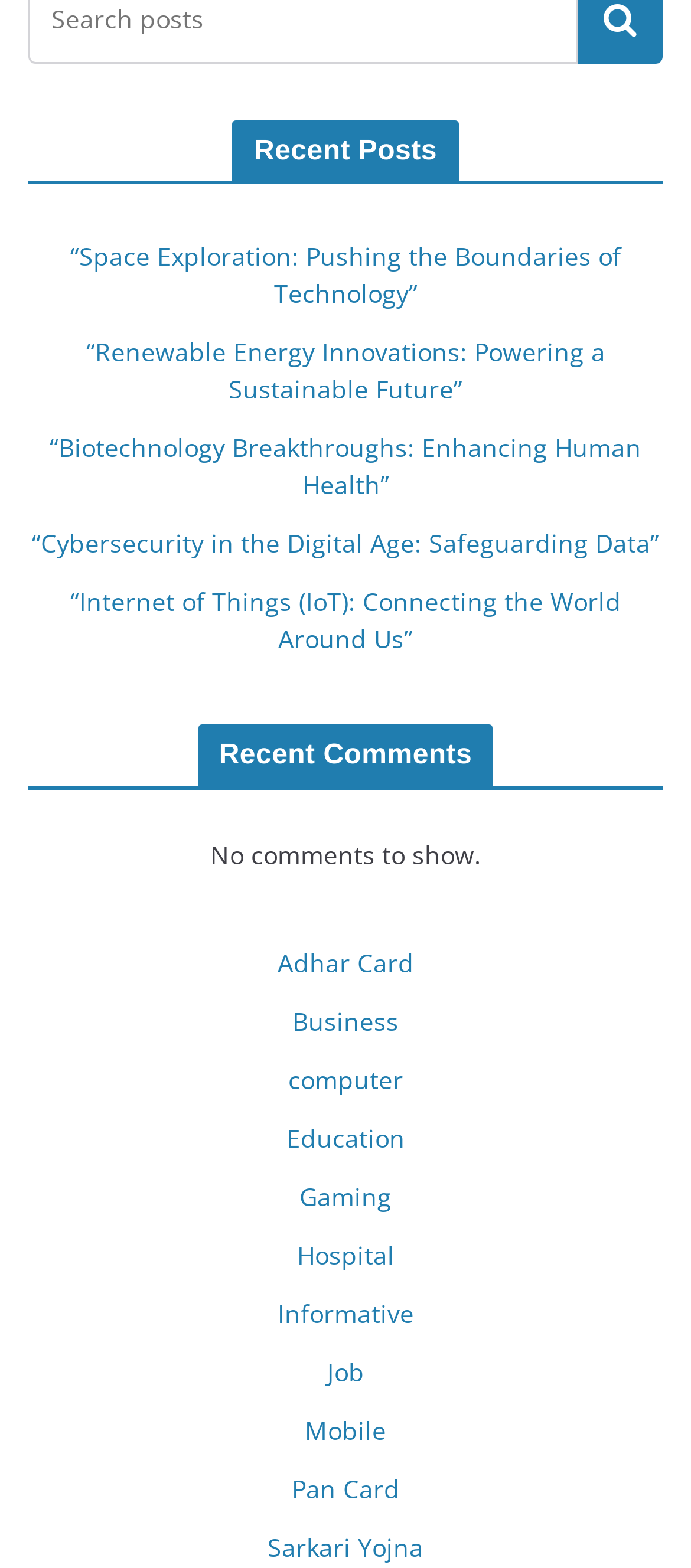Return the bounding box coordinates of the UI element that corresponds to this description: "Pan Card". The coordinates must be given as four float numbers in the range of 0 and 1, [left, top, right, bottom].

[0.422, 0.939, 0.578, 0.961]